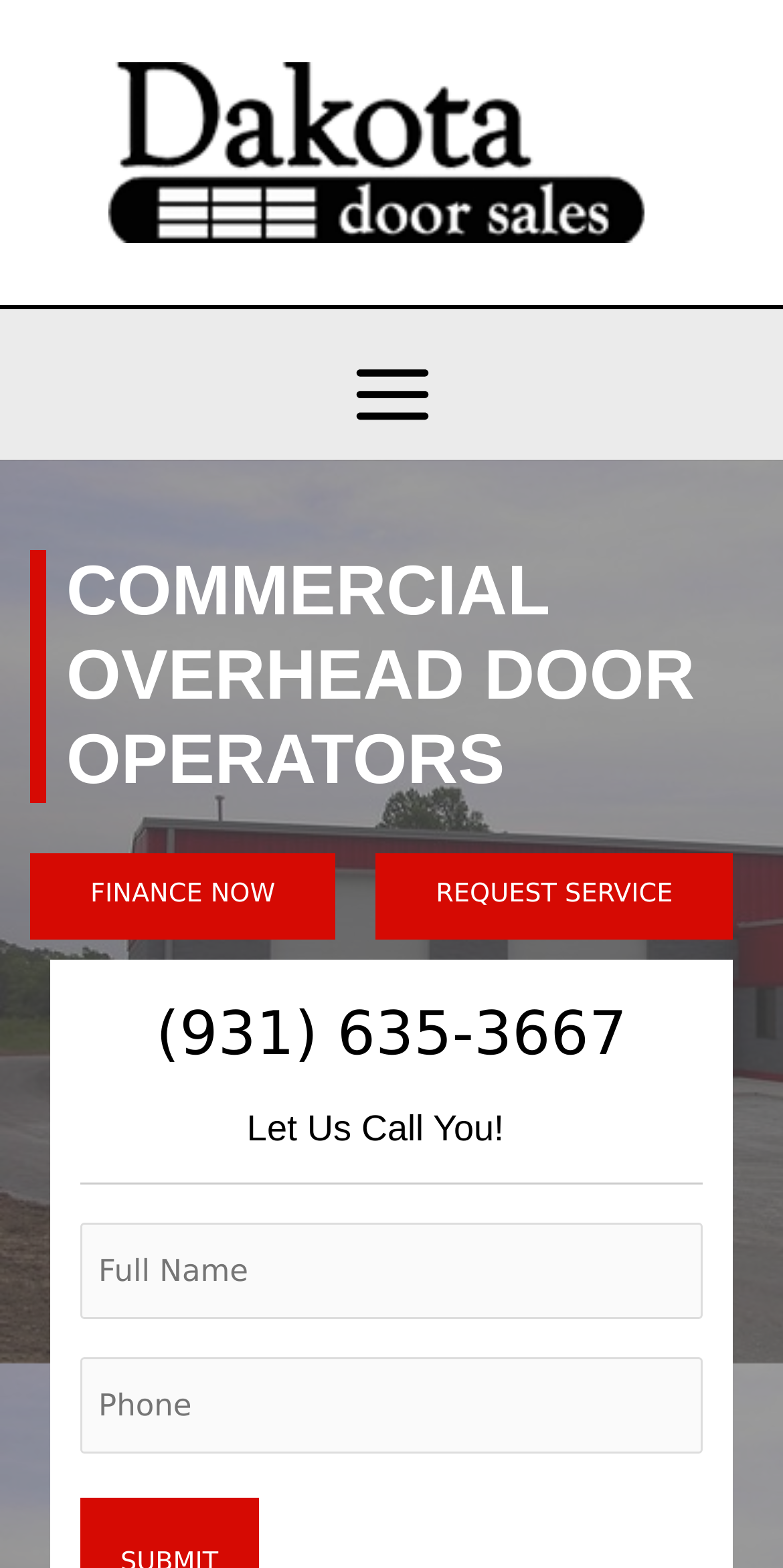Extract the main title from the webpage.

COMMERCIAL OVERHEAD DOOR OPERATORS